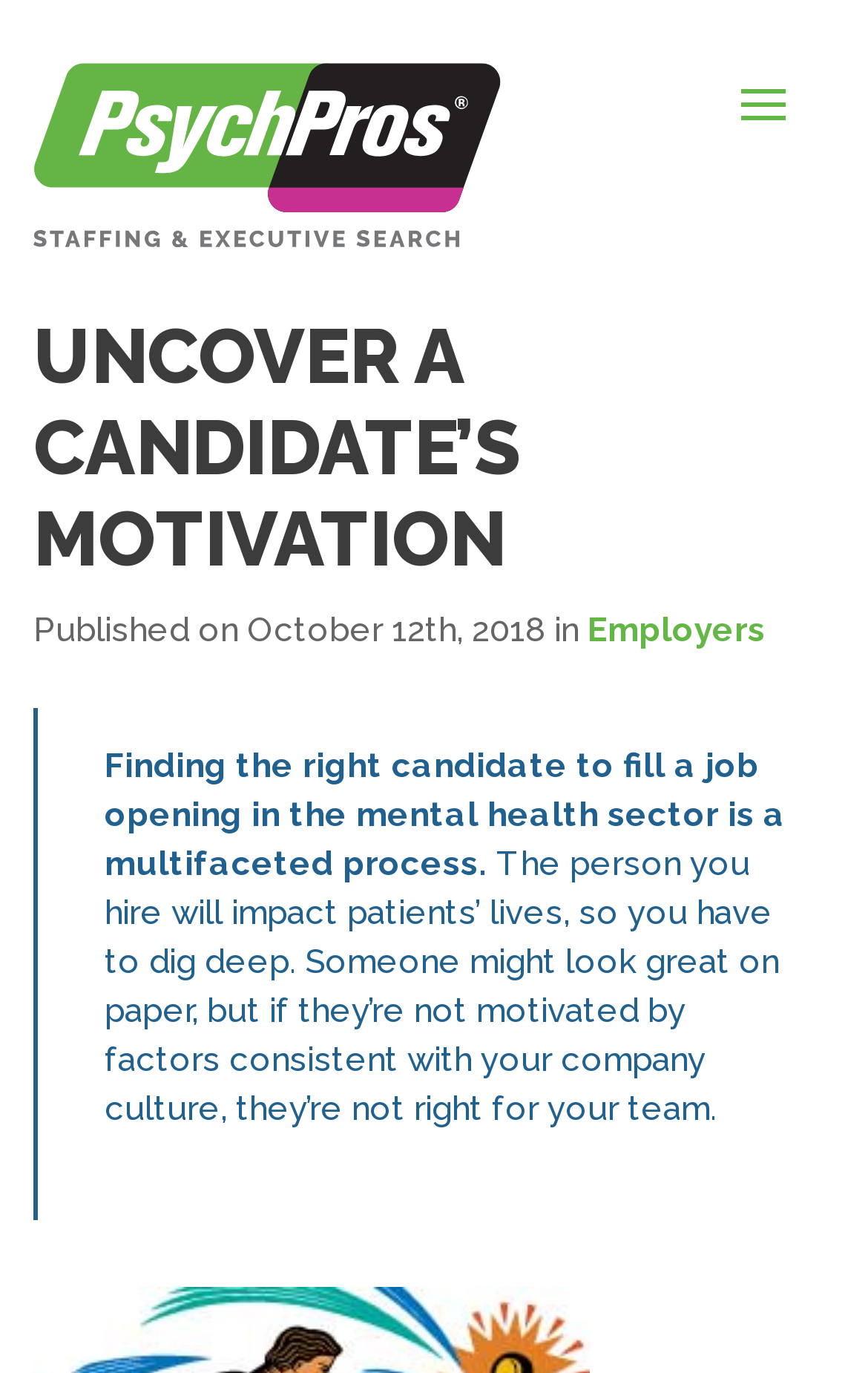Give the bounding box coordinates for the element described by: "Blogs".

[0.333, 0.297, 1.0, 0.365]